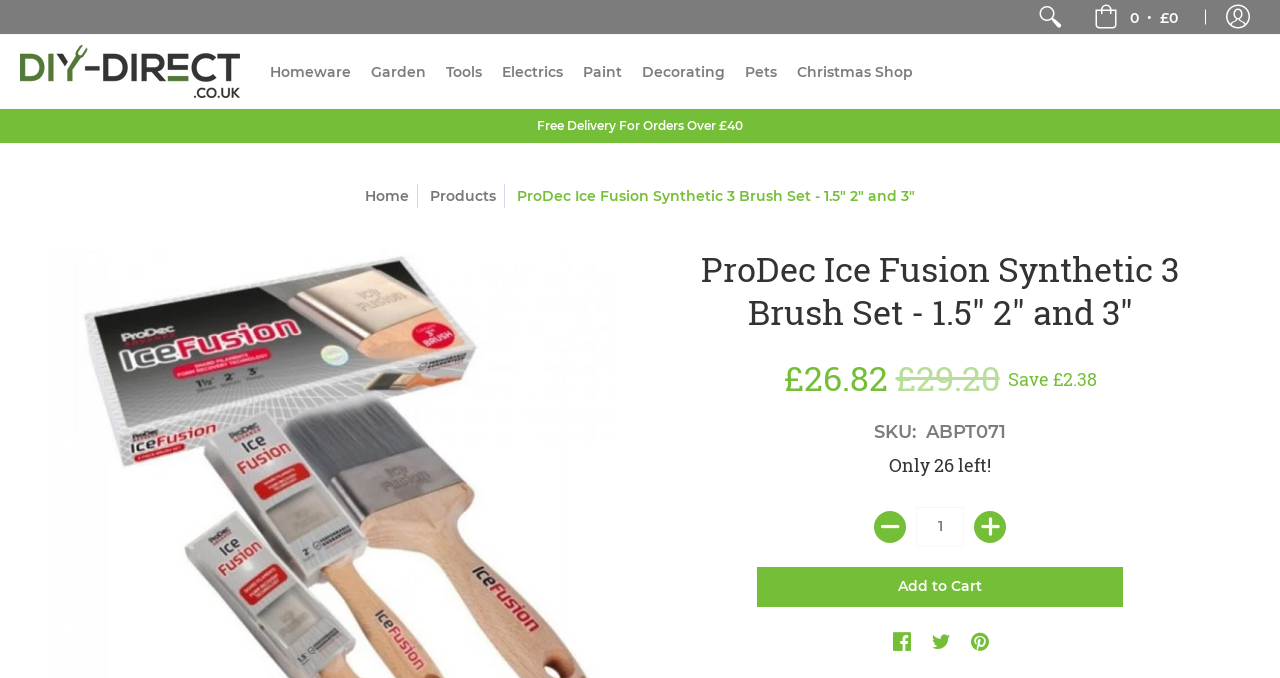Show the bounding box coordinates for the element that needs to be clicked to execute the following instruction: "Share on Facebook". Provide the coordinates in the form of four float numbers between 0 and 1, i.e., [left, top, right, bottom].

[0.698, 0.932, 0.712, 0.964]